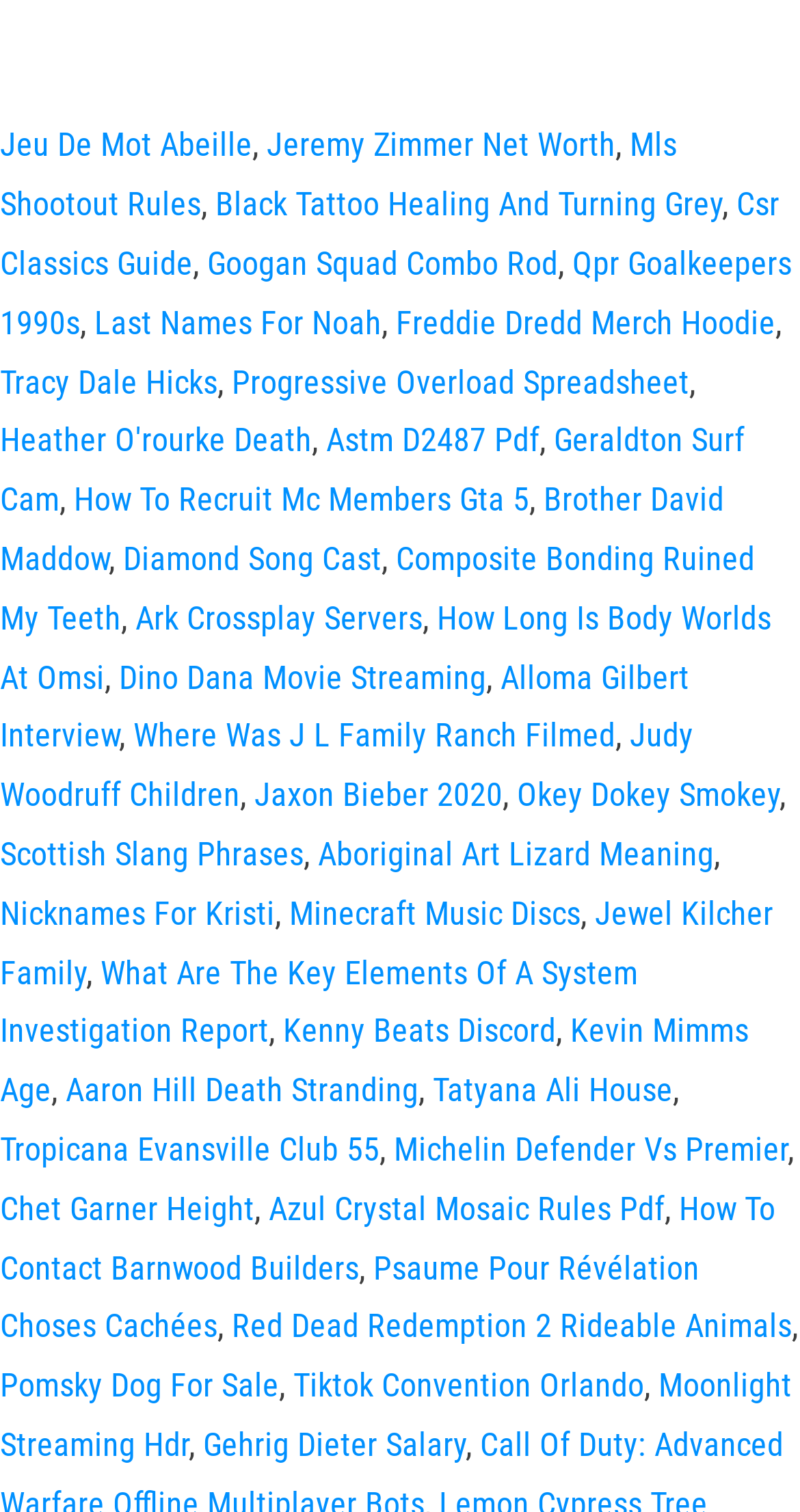Answer the following query concisely with a single word or phrase:
How many links are on the webpage?

50